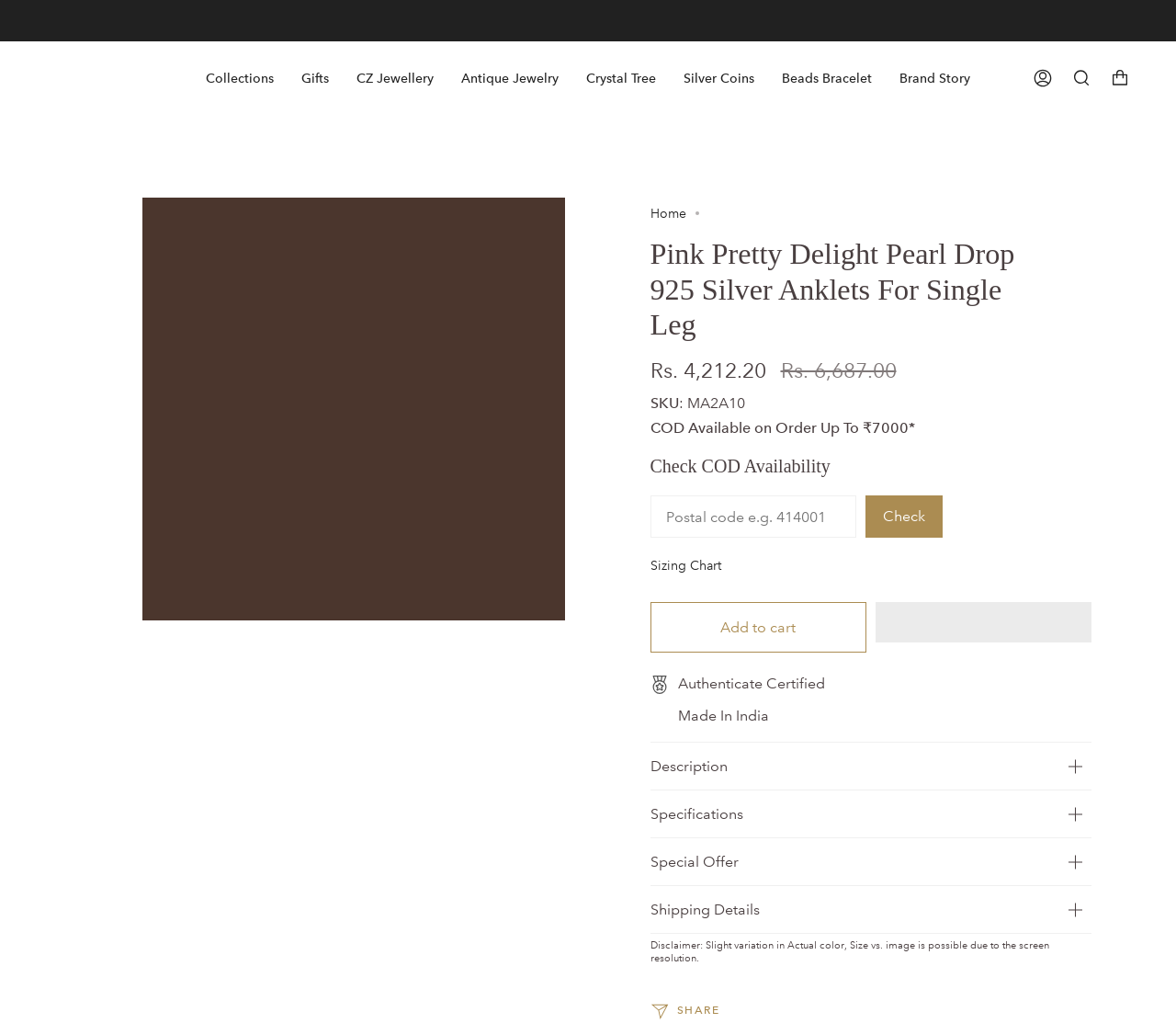Given the element description: "Add to cart", predict the bounding box coordinates of this UI element. The coordinates must be four float numbers between 0 and 1, given as [left, top, right, bottom].

[0.553, 0.589, 0.736, 0.638]